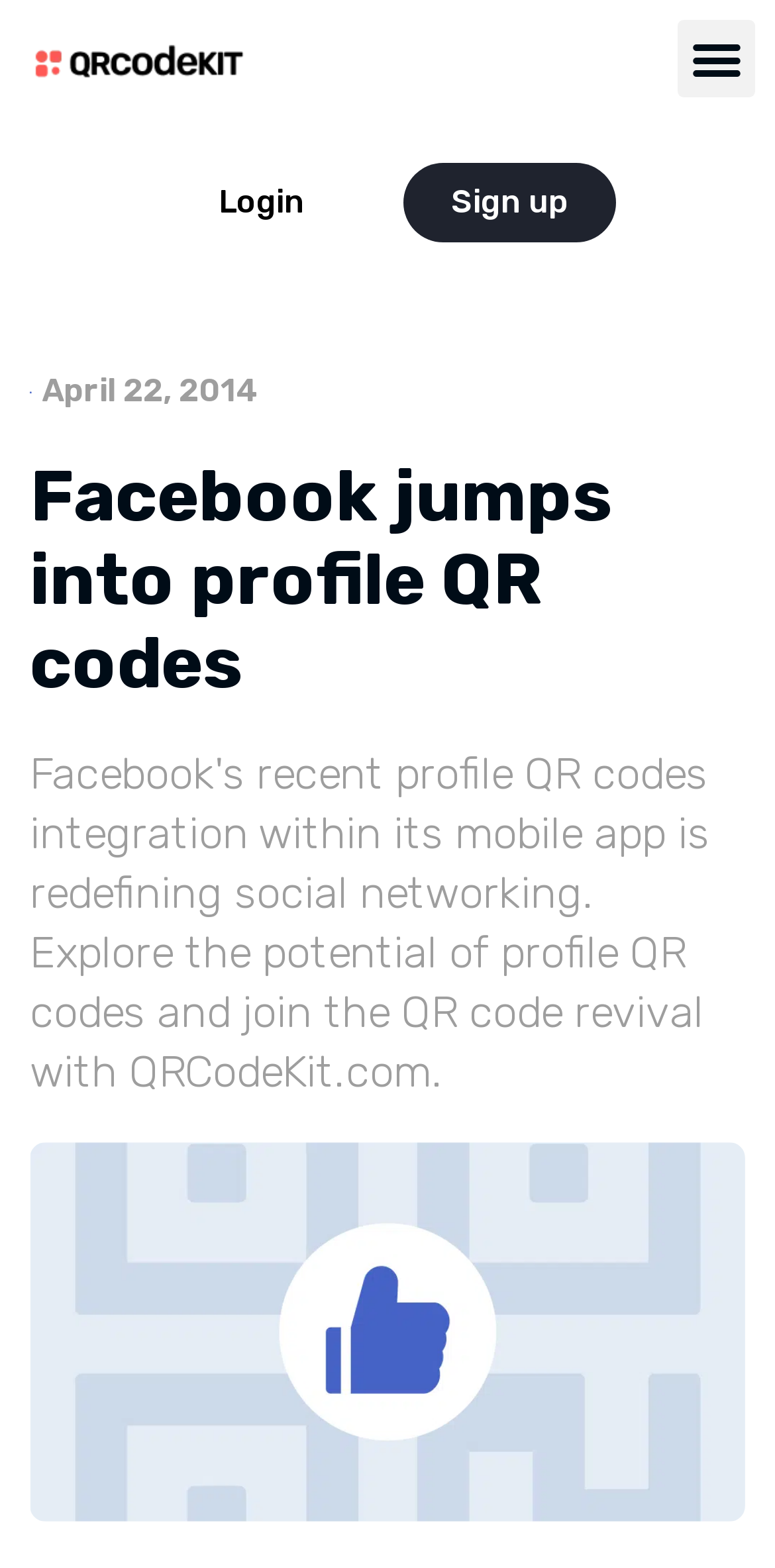Answer the question below with a single word or a brief phrase: 
What is the date mentioned on the webpage?

April 22, 2014